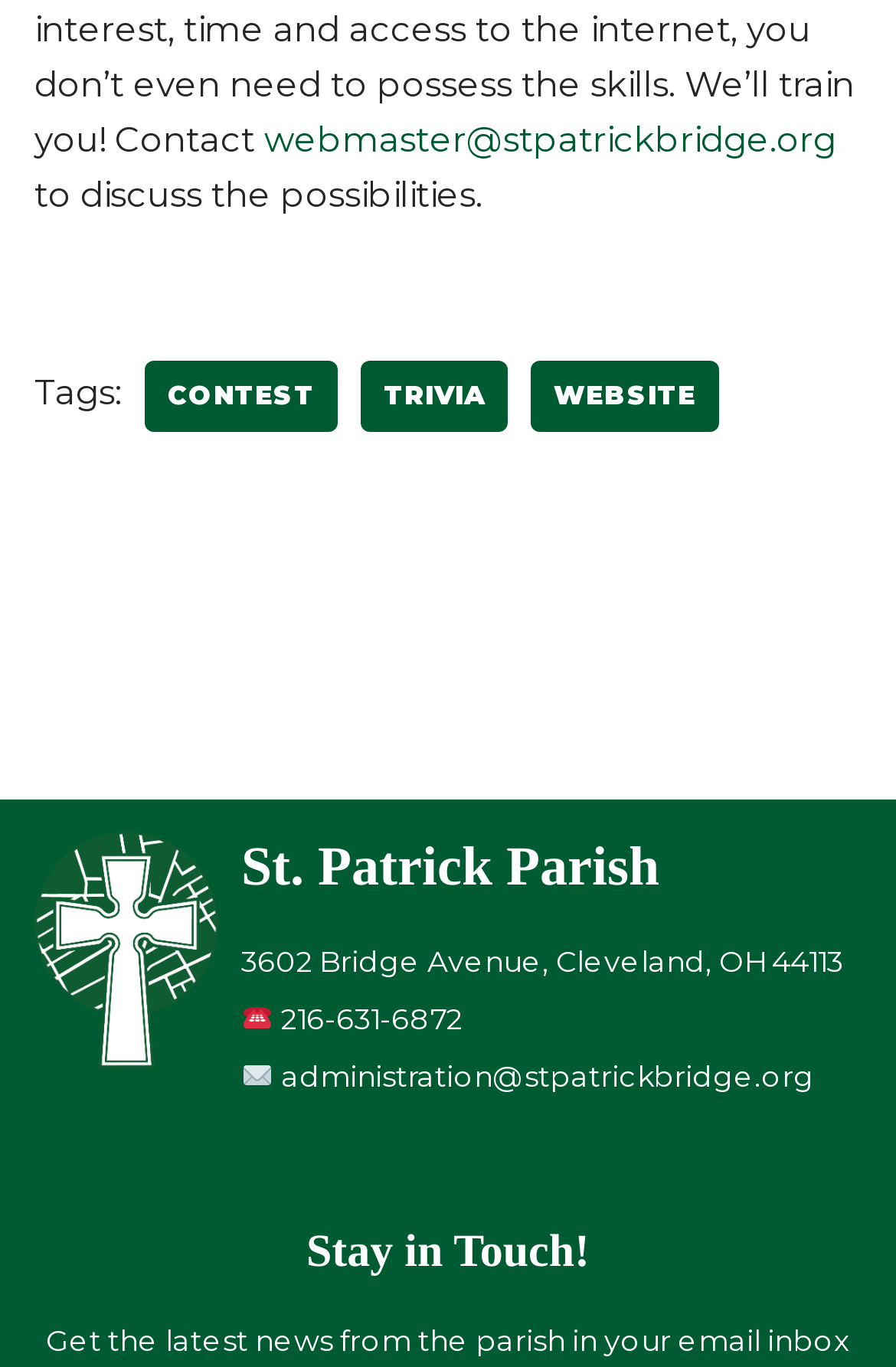What is the name of the parish?
Utilize the image to construct a detailed and well-explained answer.

I found the name of the parish by looking at the heading that says 'St. Patrick Parish' and is located above the contact information section of the webpage.